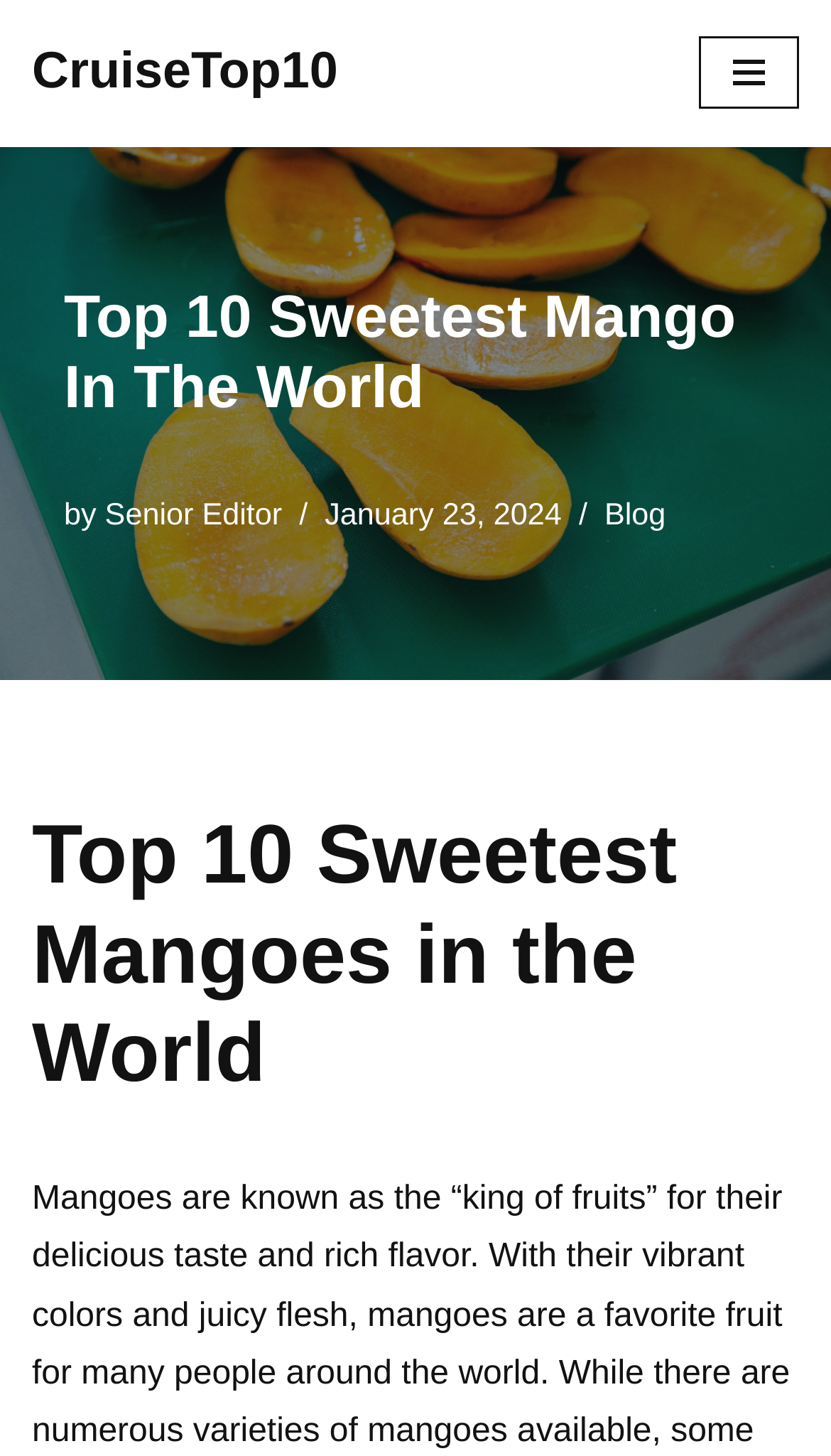For the following element description, predict the bounding box coordinates in the format (top-left x, top-left y, bottom-right x, bottom-right y). All values should be floating point numbers between 0 and 1. Description: Blog

[0.727, 0.342, 0.801, 0.366]